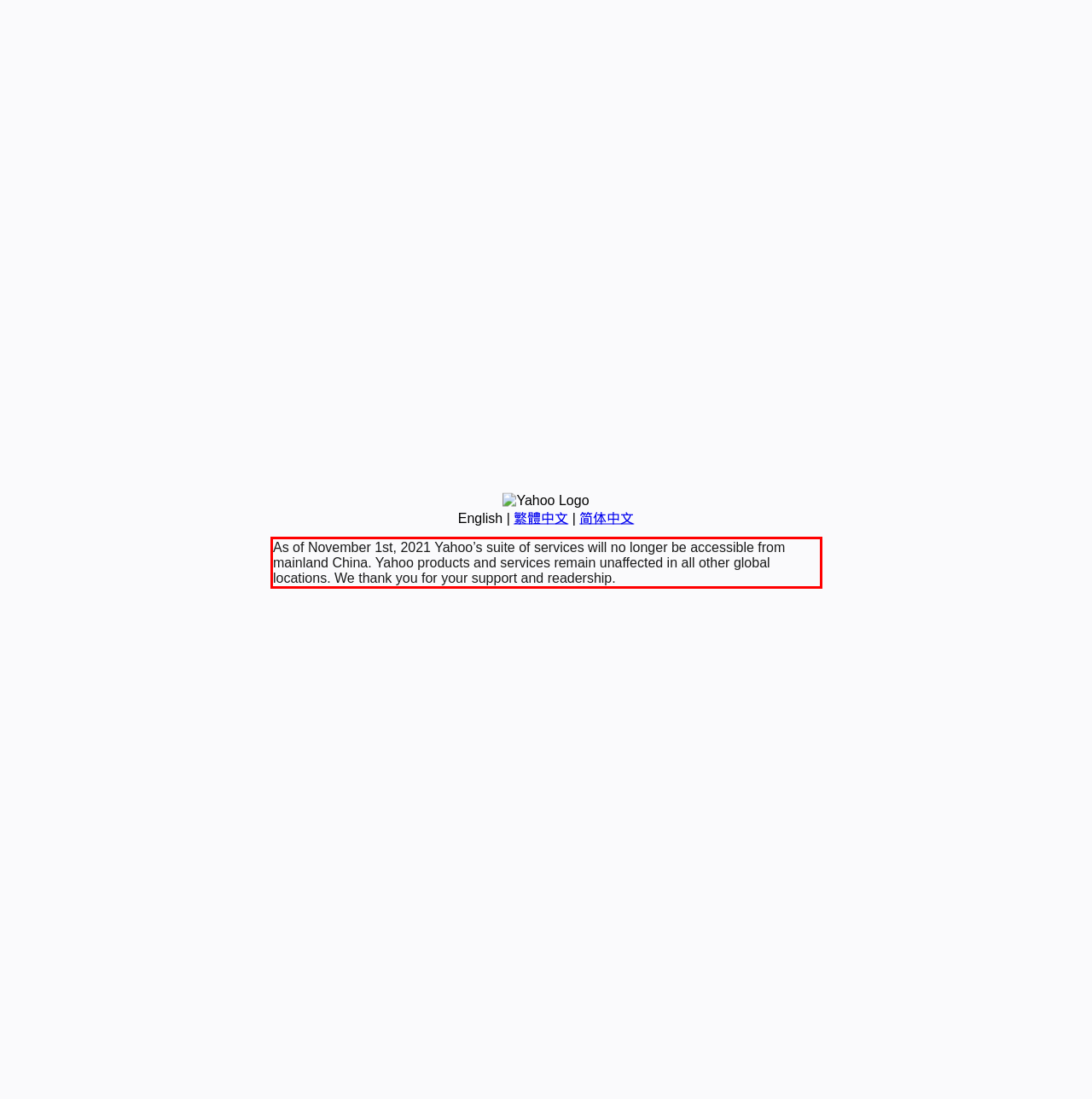Identify and transcribe the text content enclosed by the red bounding box in the given screenshot.

As of November 1st, 2021 Yahoo’s suite of services will no longer be accessible from mainland China. Yahoo products and services remain unaffected in all other global locations. We thank you for your support and readership.